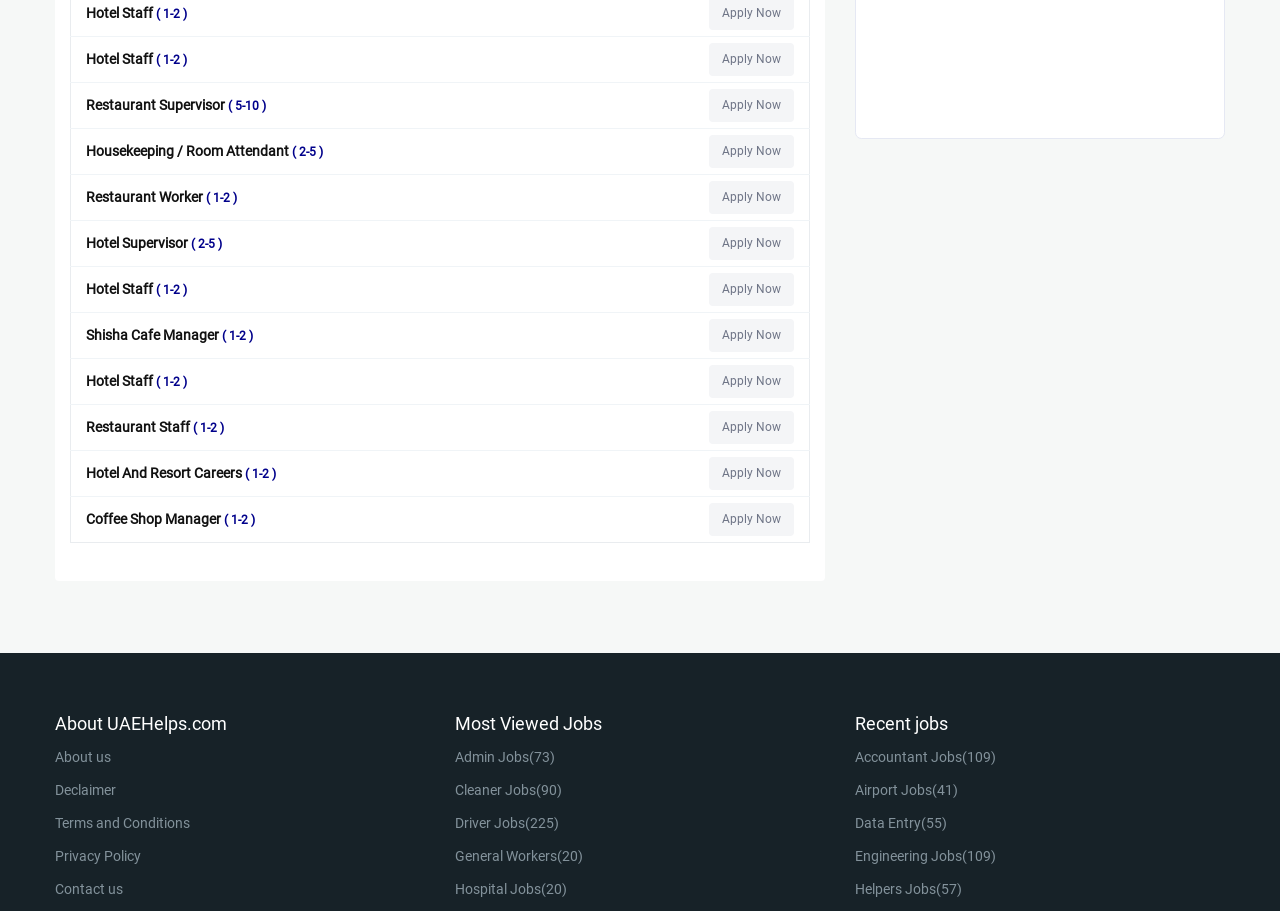What type of jobs are listed on this webpage?
By examining the image, provide a one-word or phrase answer.

Hotel and restaurant jobs